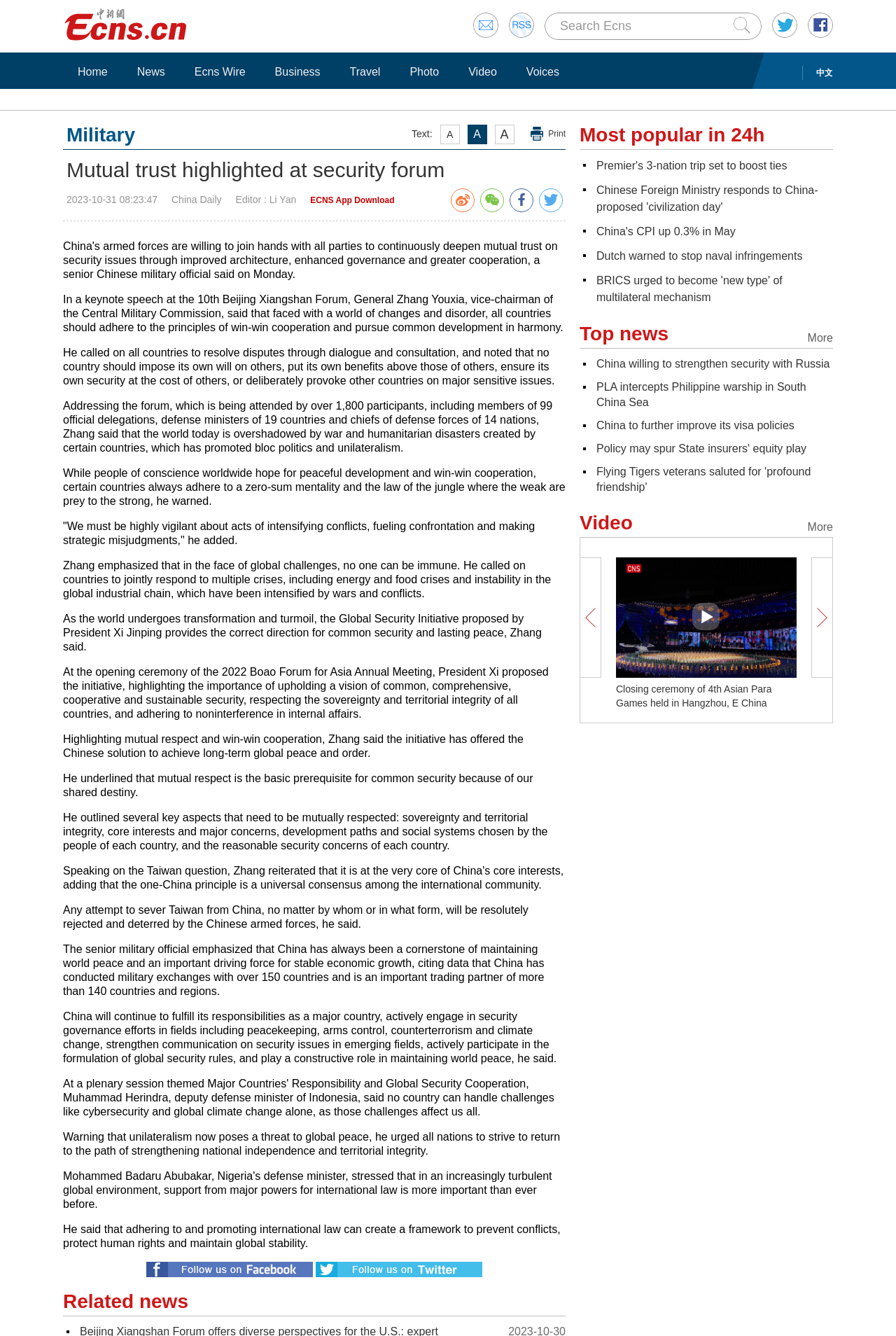Write an elaborate caption that captures the essence of the webpage.

The webpage appears to be a news article from China Daily, with the title "Mutual trust highlighted at security forum". At the top of the page, there is a search bar and a submit button, accompanied by a few links to other sections of the website, including "Home", "News", "Ecns Wire", and others.

Below the search bar, there is a heading that reads "Text: A A A Print Military", with options to adjust the font size and a link to print the article. To the right of this heading, there are several social media links.

The main article is divided into several paragraphs, with a date and time stamp at the top, indicating that it was published on October 31, 2023, at 8:23:47. The article discusses a keynote speech by General Zhang Youxia, vice-chairman of the Central Military Commission, at the 10th Beijing Xiangshan Forum. The speech emphasizes the importance of mutual trust, win-win cooperation, and common development in harmony, and warns against unilateralism and bloc politics.

The article is accompanied by several links to related news articles, including "Premier's 3-nation trip set to boost ties", "Chinese Foreign Ministry responds to China-proposed 'civilization day'", and others. There are also headings for "More Top news" and "More Video", with links to additional articles and videos.

At the bottom of the page, there is a section for "Closing ceremony of 4th Asian Para Games held in Hangzhou, E China", with a link to a related article and an image.